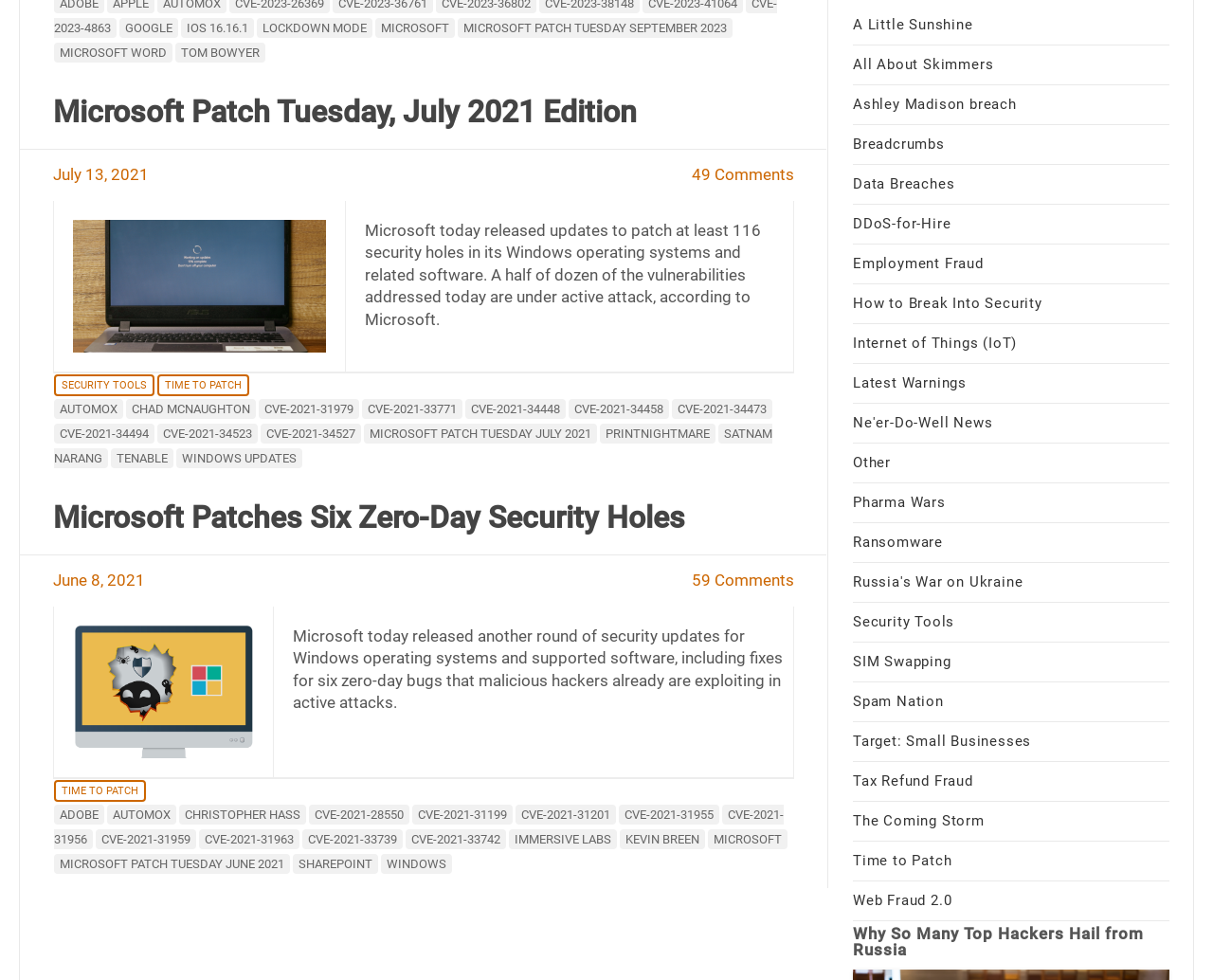Pinpoint the bounding box coordinates of the clickable area needed to execute the instruction: "Get gear manuals". The coordinates should be specified as four float numbers between 0 and 1, i.e., [left, top, right, bottom].

None